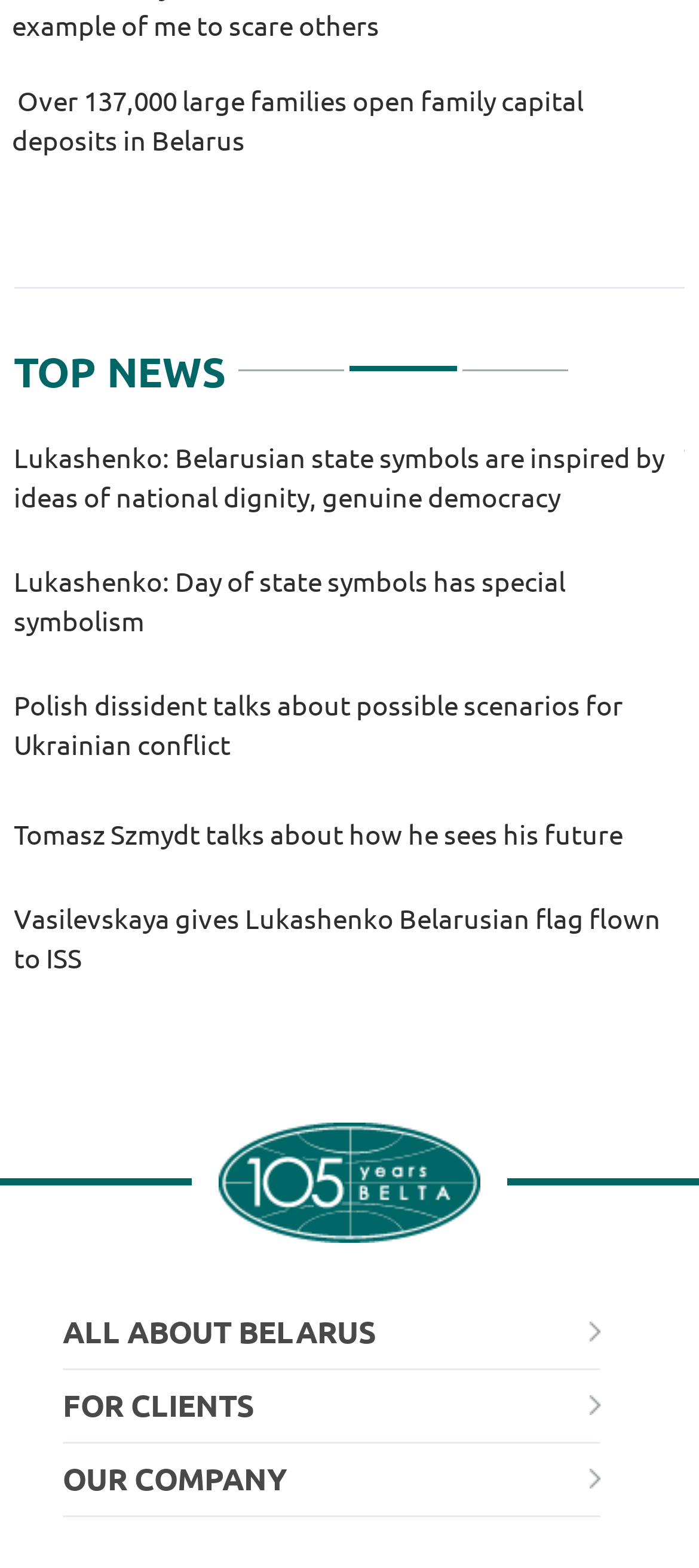Determine the bounding box coordinates of the clickable element to achieve the following action: 'Visit the 'Belarusian Telegraph Agency' website'. Provide the coordinates as four float values between 0 and 1, formatted as [left, top, right, bottom].

[0.313, 0.716, 0.687, 0.792]